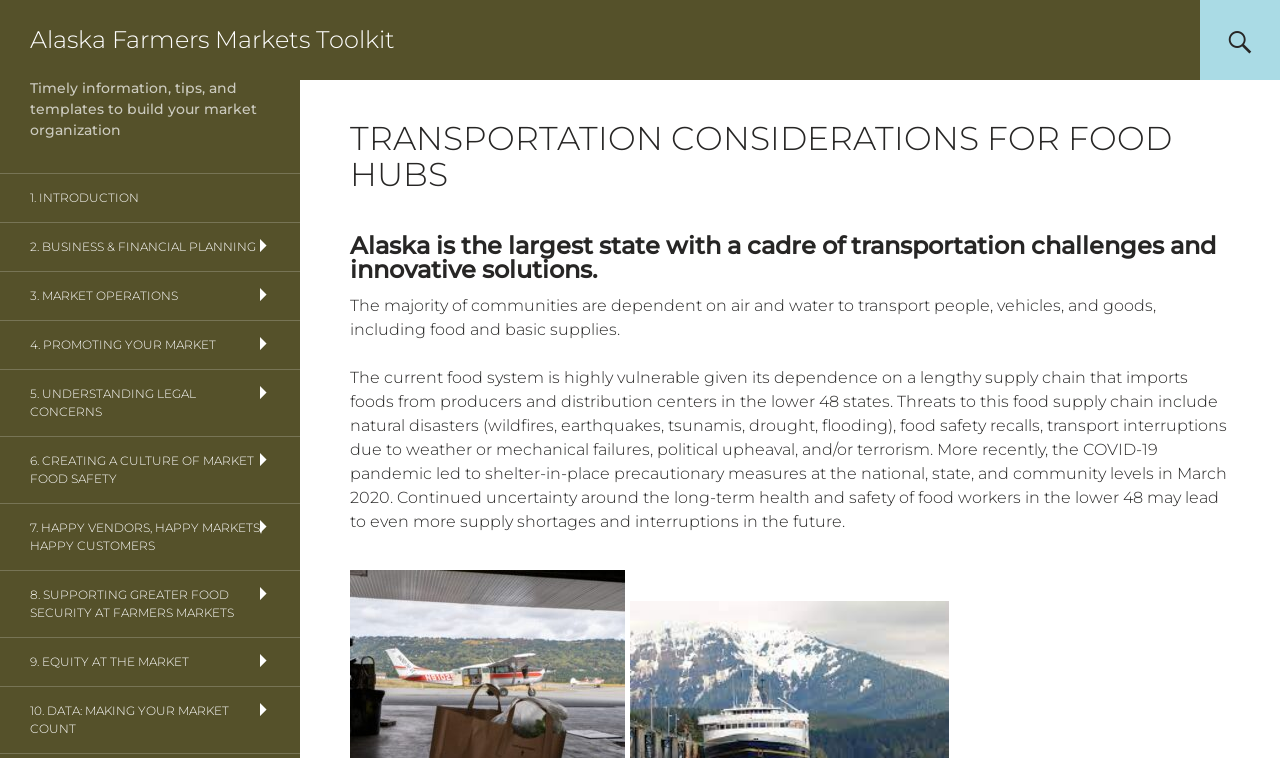Given the element description 1. Introduction, predict the bounding box coordinates for the UI element in the webpage screenshot. The format should be (top-left x, top-left y, bottom-right x, bottom-right y), and the values should be between 0 and 1.

[0.0, 0.23, 0.234, 0.293]